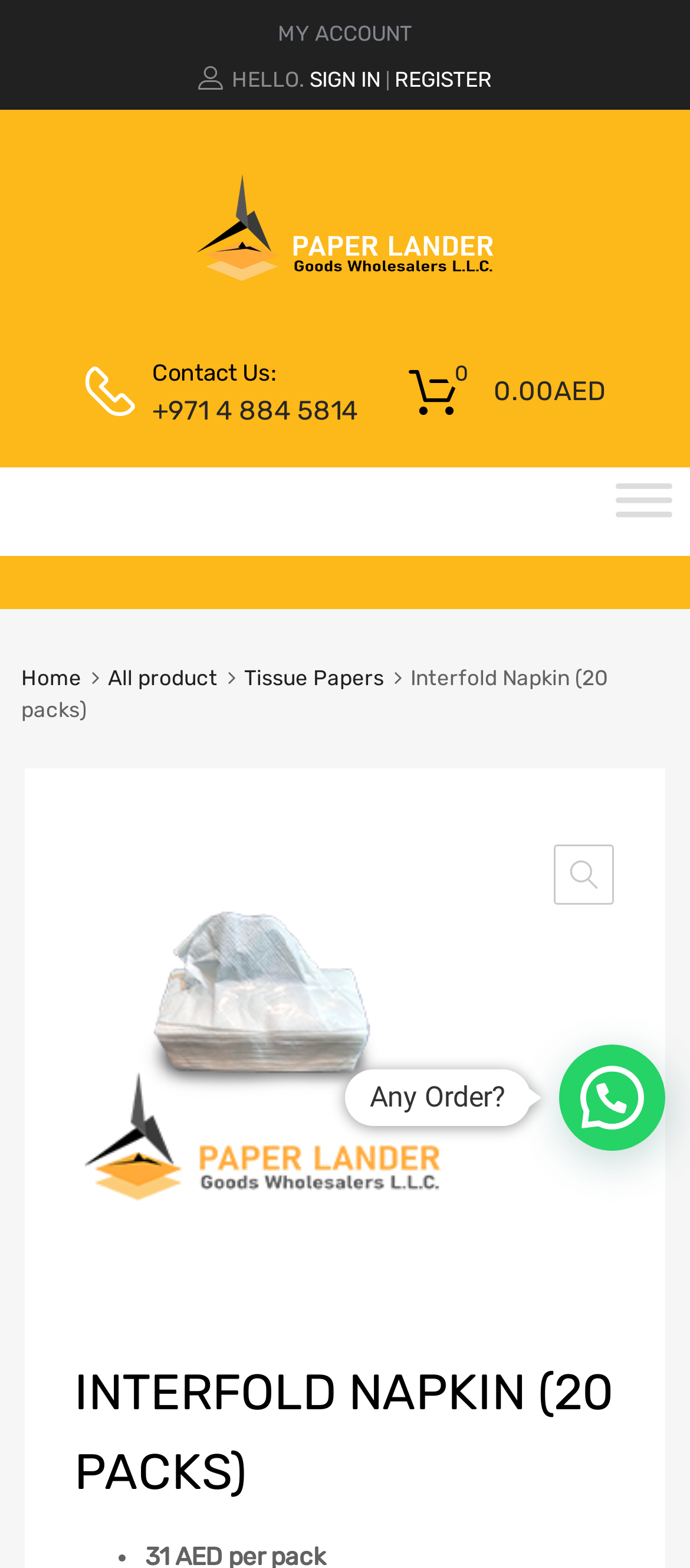Provide a brief response to the question using a single word or phrase: 
What is the product being displayed?

Interfold Napkin